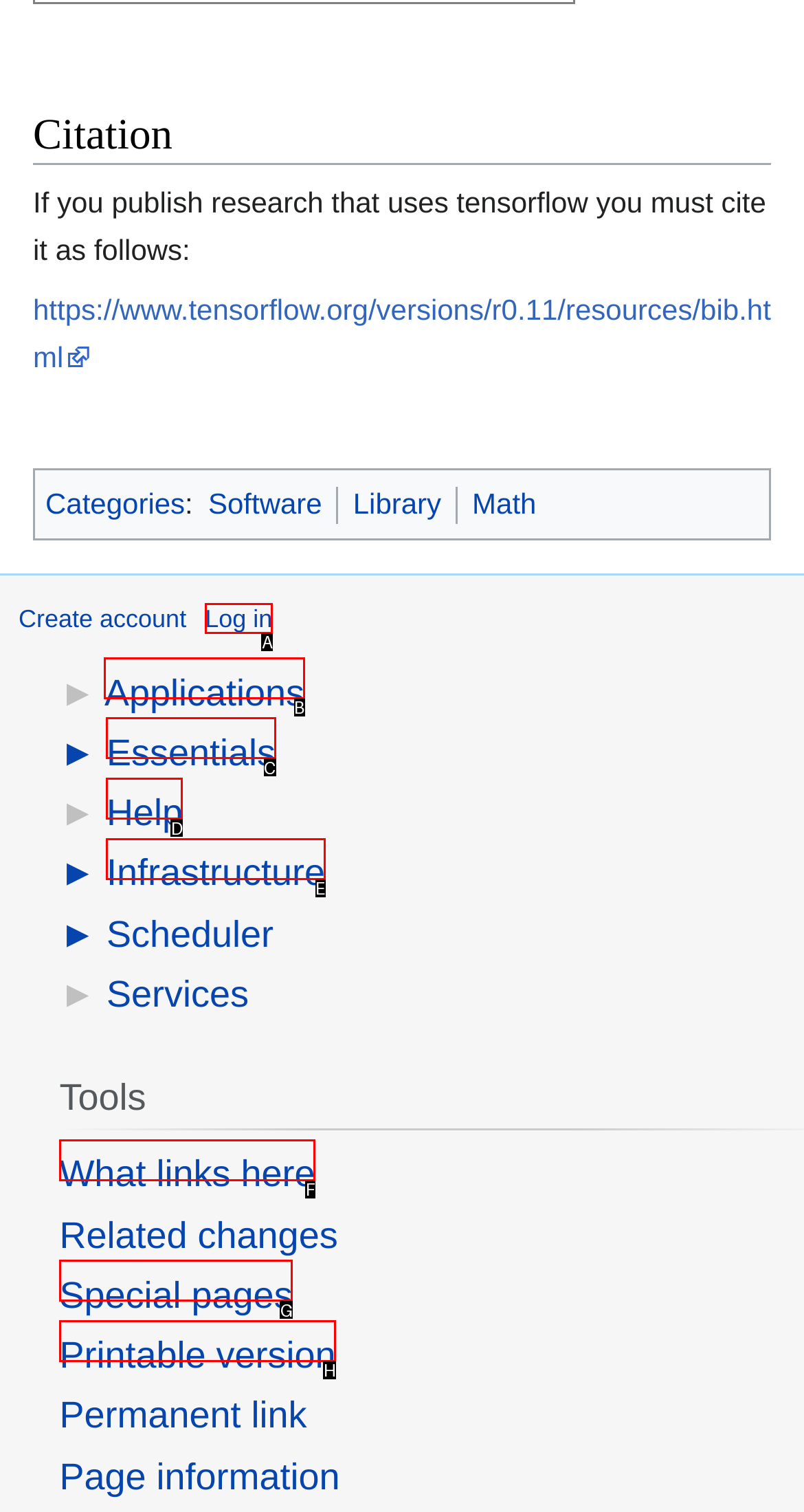Determine the letter of the element I should select to fulfill the following instruction: Check out Cheap Replica Watches Under $50. Just provide the letter.

None